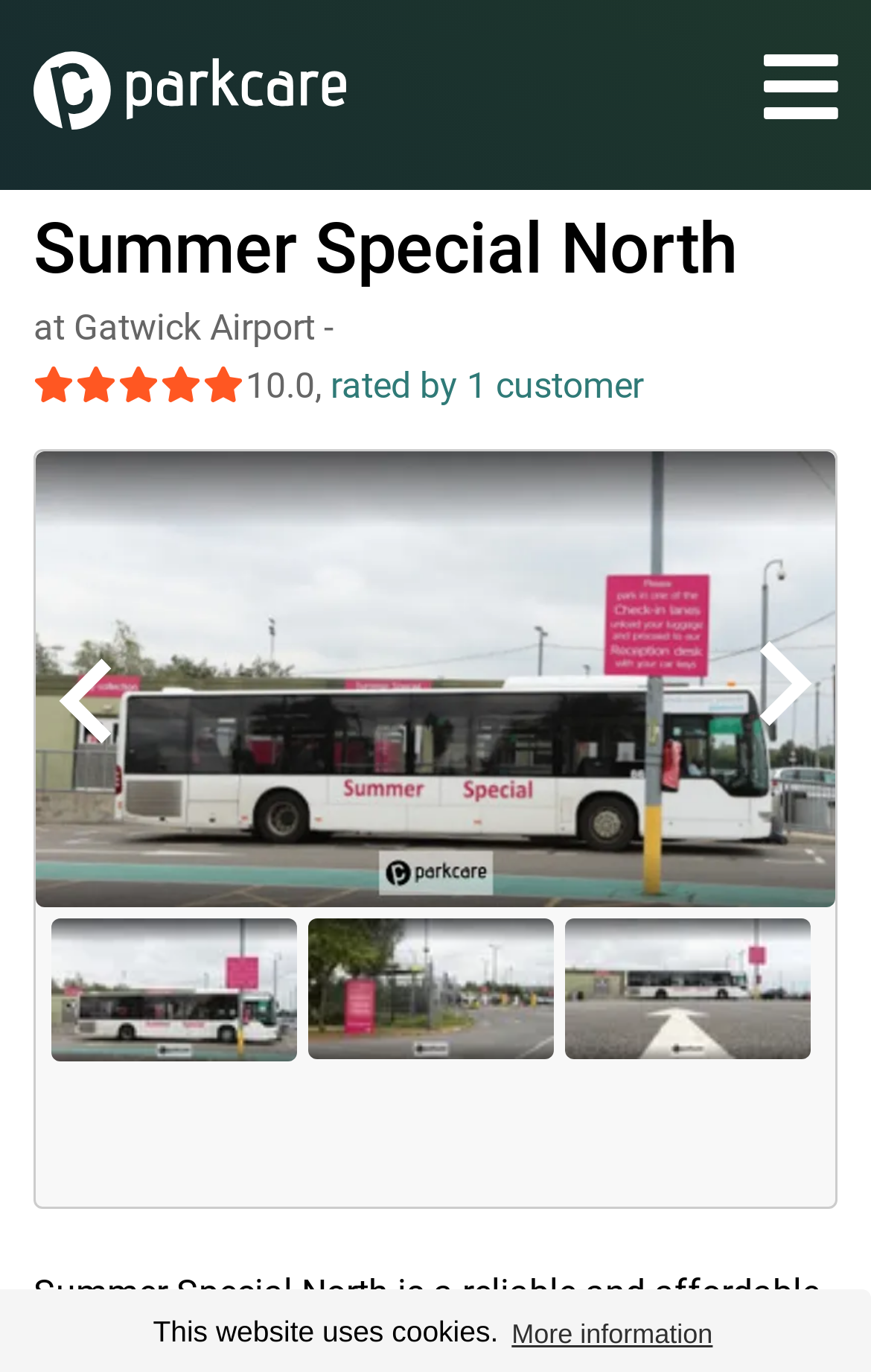What is the location of Summer Special North?
Look at the image and respond with a one-word or short-phrase answer.

Gatwick Airport